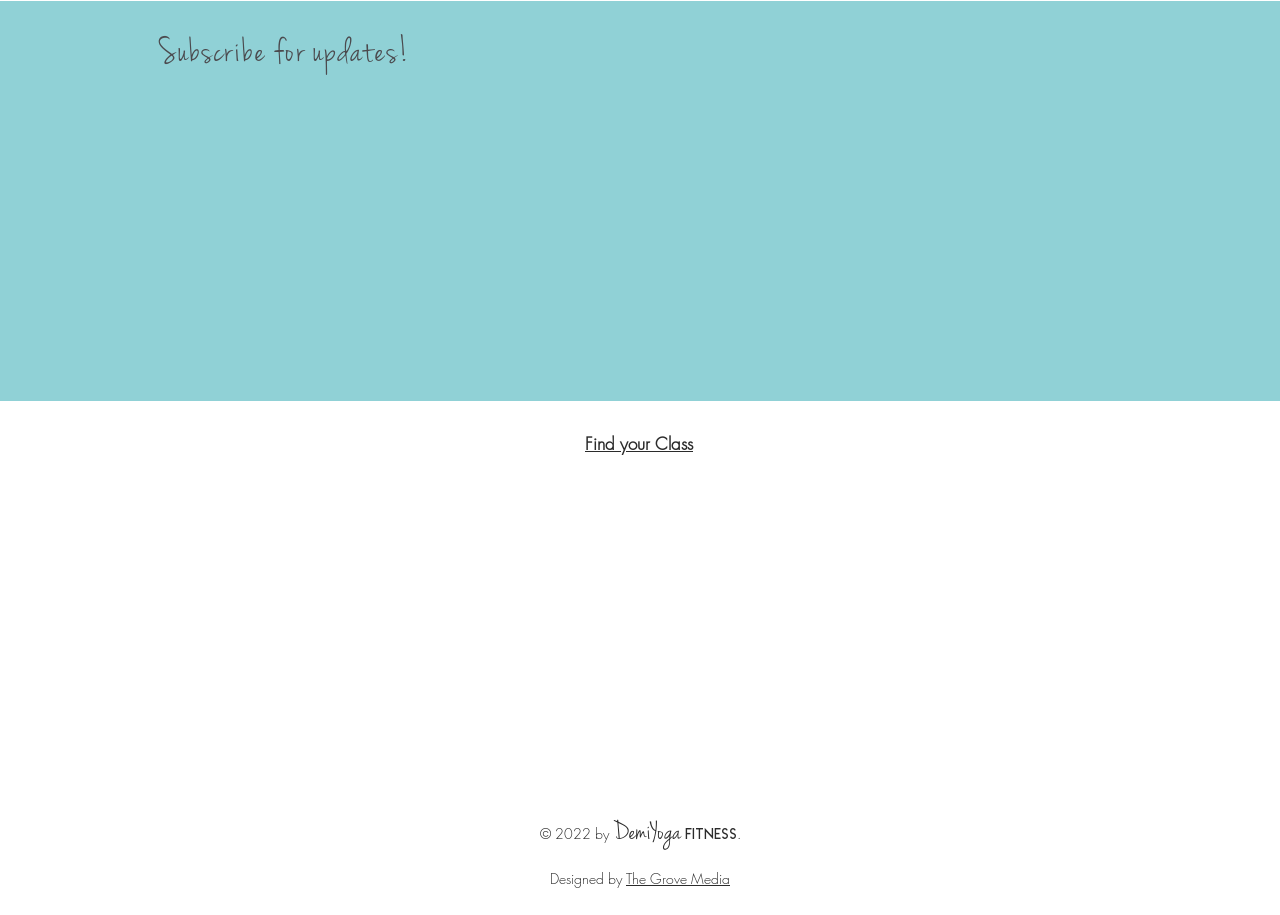What type of business is DemiYoga?
Using the information from the image, provide a comprehensive answer to the question.

The webpage has a footer section that mentions 'DemiYoga Fitness', indicating that DemiYoga is a fitness-related business.